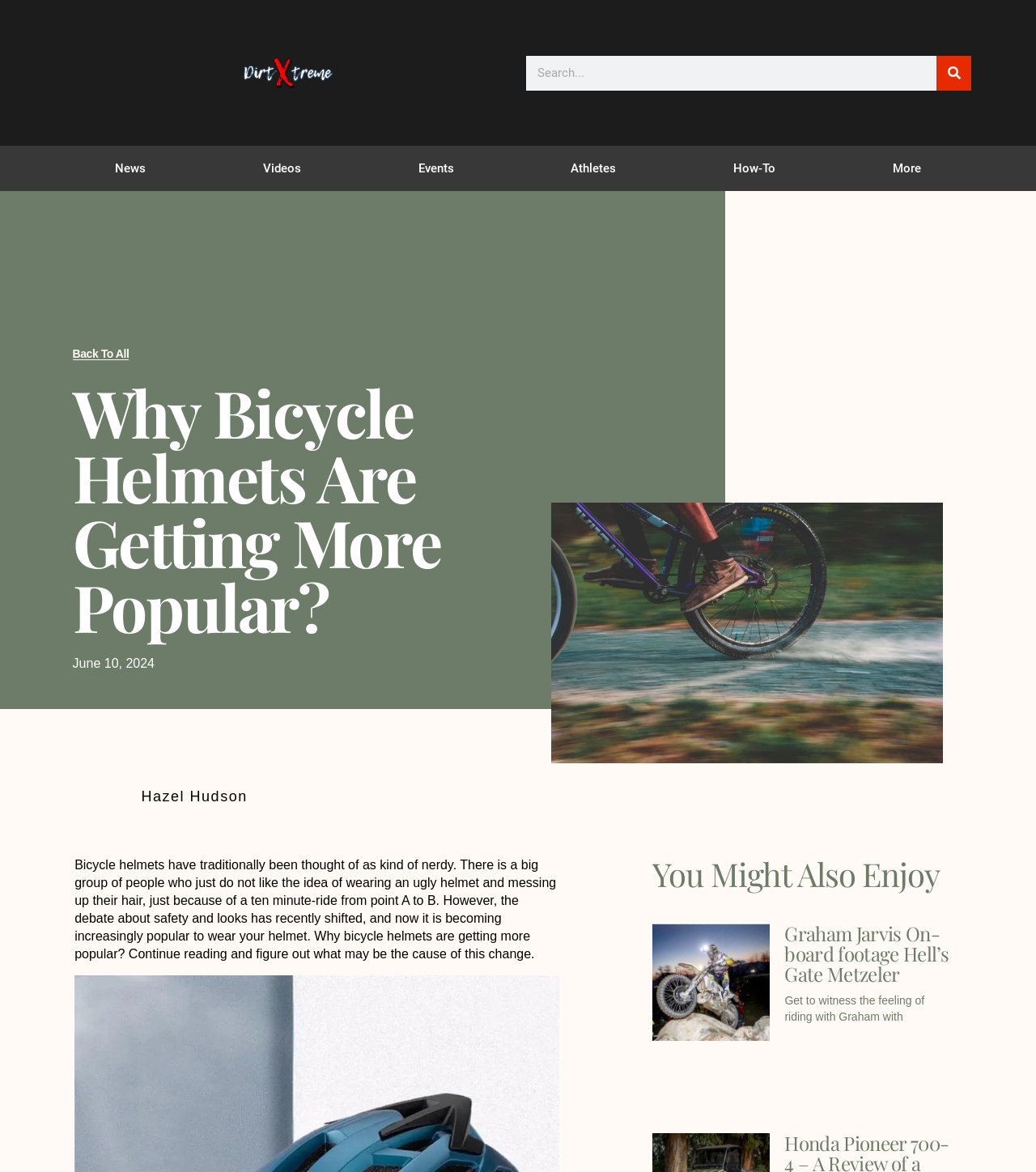Show the bounding box coordinates for the element that needs to be clicked to execute the following instruction: "Check out the related article". Provide the coordinates in the form of four float numbers between 0 and 1, i.e., [left, top, right, bottom].

[0.63, 0.788, 0.743, 0.953]